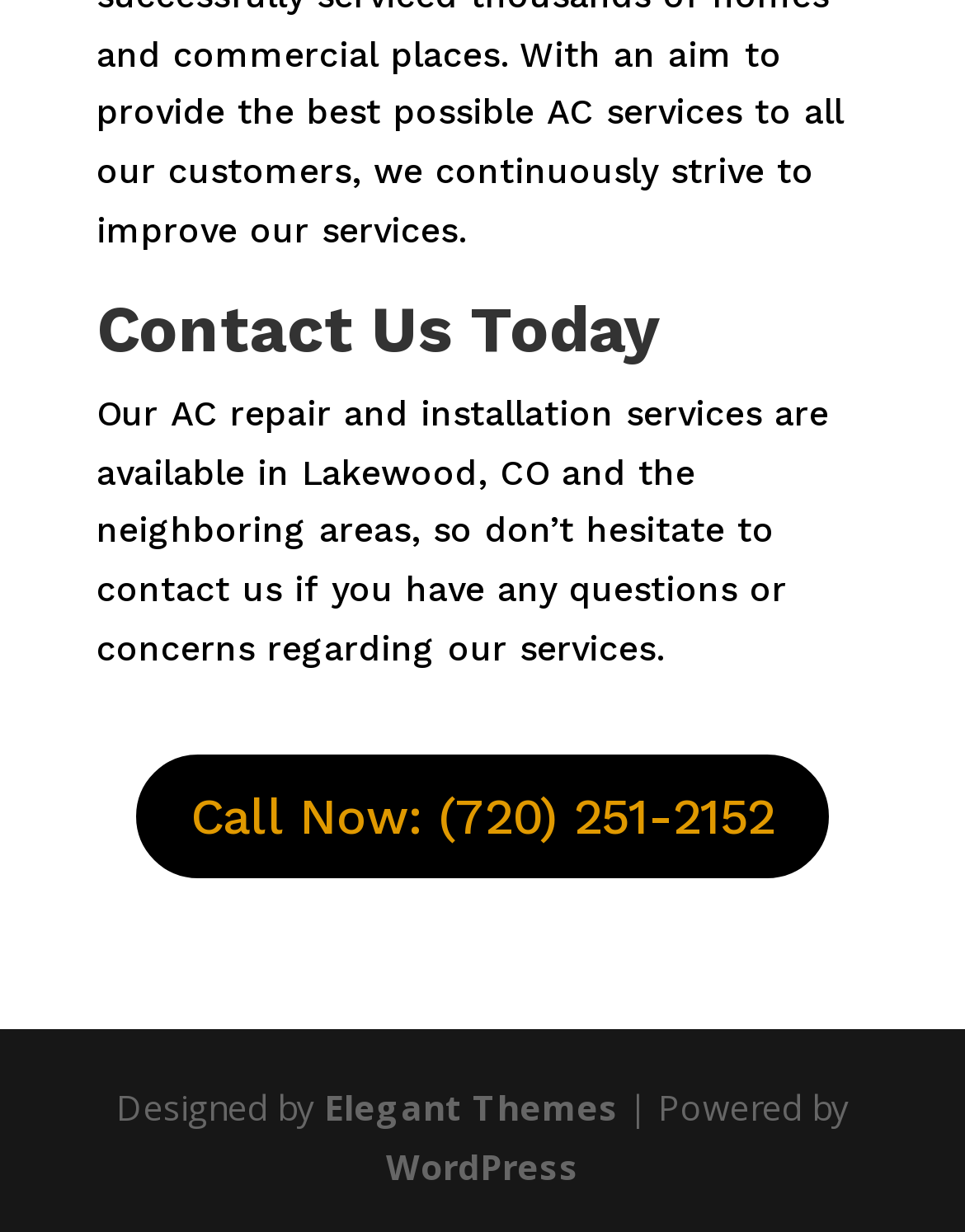Using the provided element description: "Call Now: (720) 251-2152", identify the bounding box coordinates. The coordinates should be four floats between 0 and 1 in the order [left, top, right, bottom].

[0.141, 0.612, 0.859, 0.712]